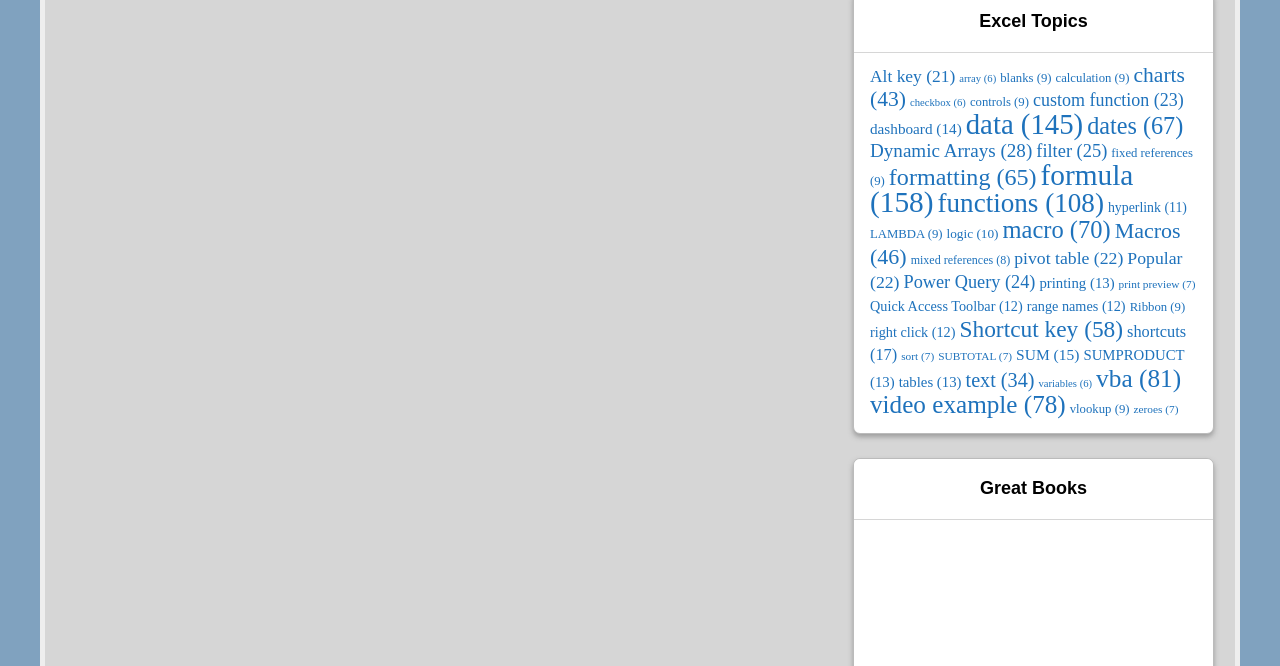Using the provided description 2004, find the bounding box coordinates for the UI element. Provide the coordinates in (top-left x, top-left y, bottom-right x, bottom-right y) format, ensuring all values are between 0 and 1.

None